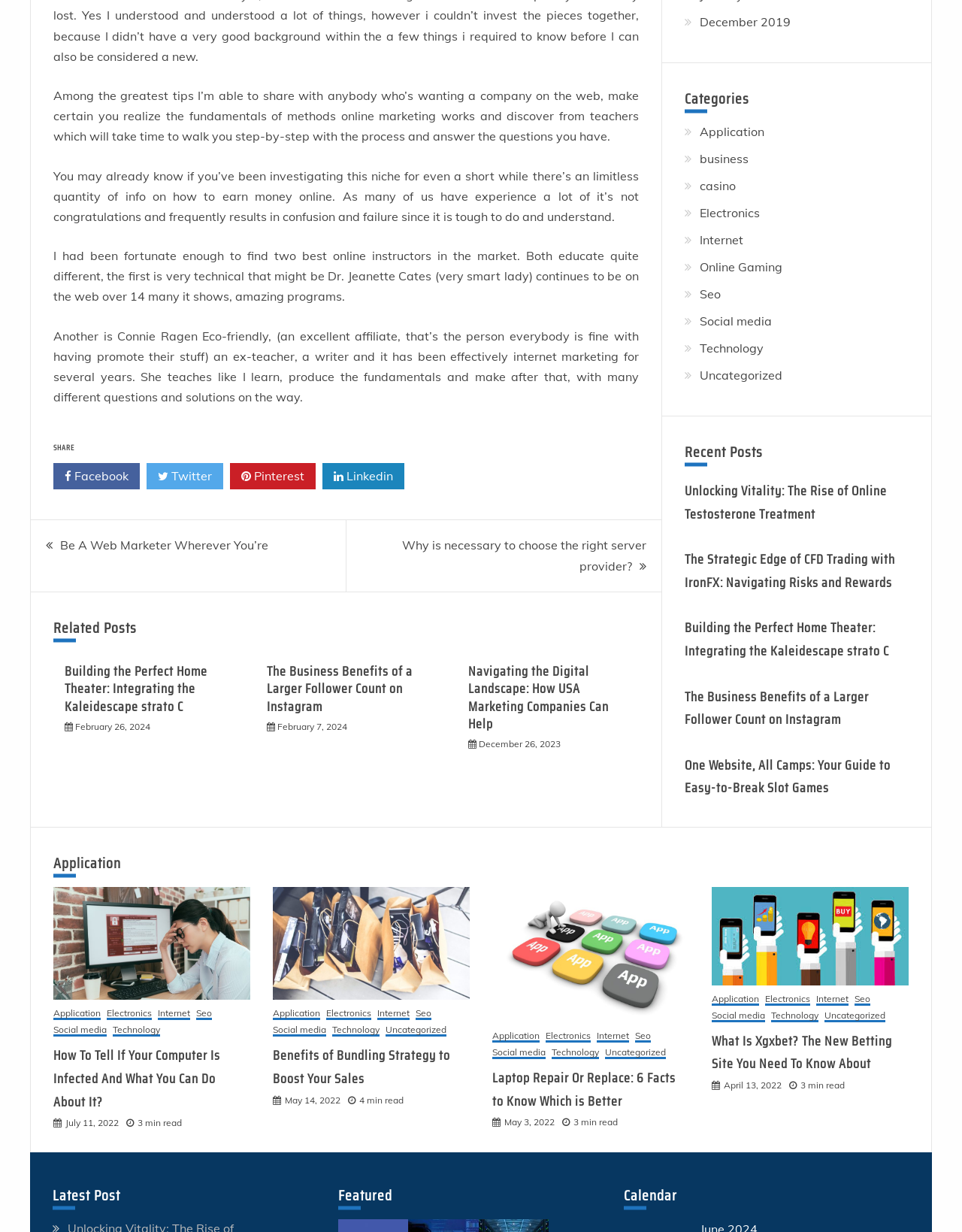Find the bounding box coordinates for the area that should be clicked to accomplish the instruction: "Read the post 'Benefits of Bundling Strategy to Boost Your Sales'".

[0.284, 0.848, 0.468, 0.884]